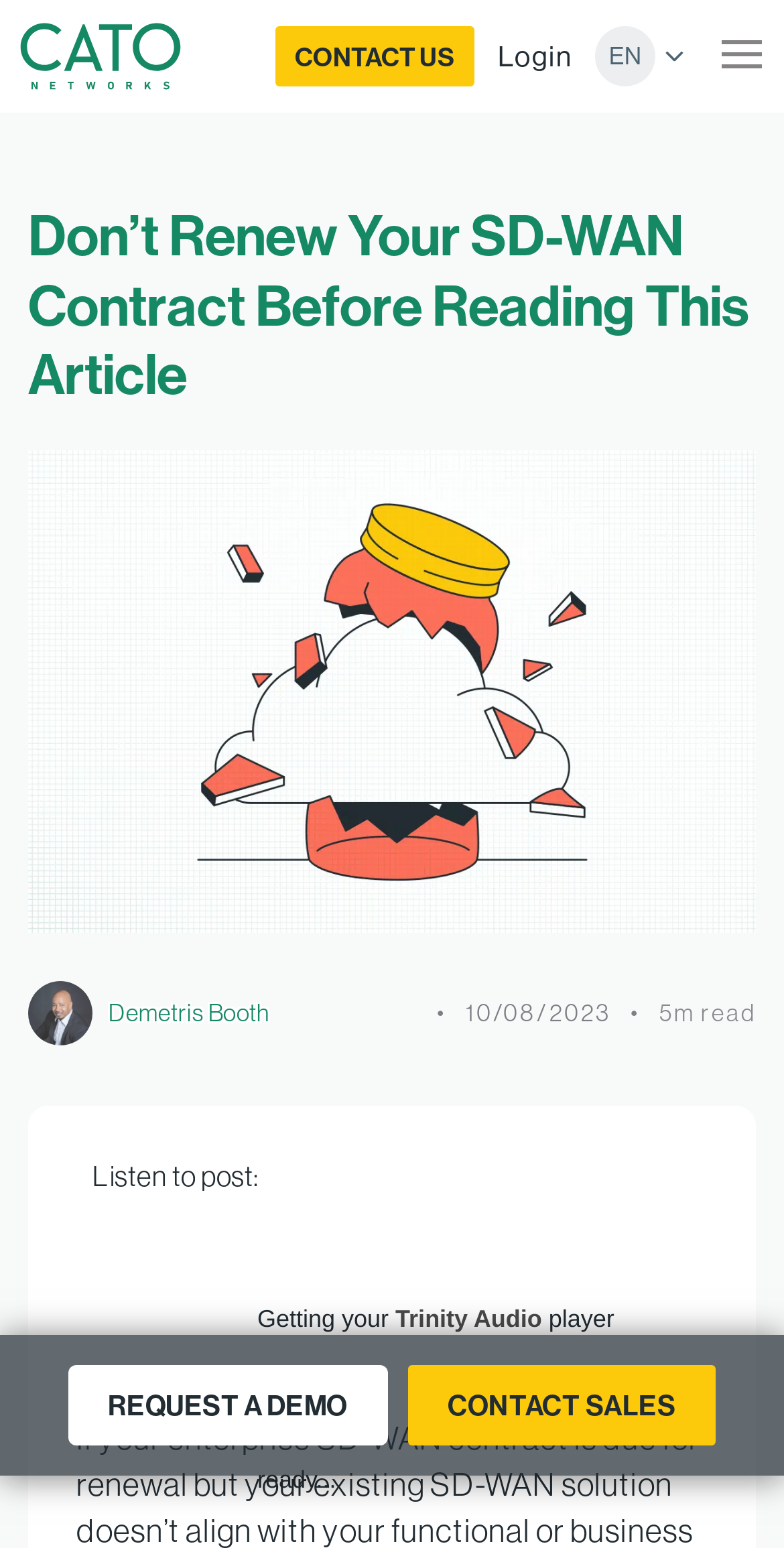Using details from the image, please answer the following question comprehensively:
What is the date of the article?

The date of the article is located below the title of the article, and it has a bounding box with coordinates [0.594, 0.644, 0.778, 0.663]. The StaticText element with the date '10/08/2023' is a child element of the HeaderAsNonLandmark element, which suggests that it is the date of the article.